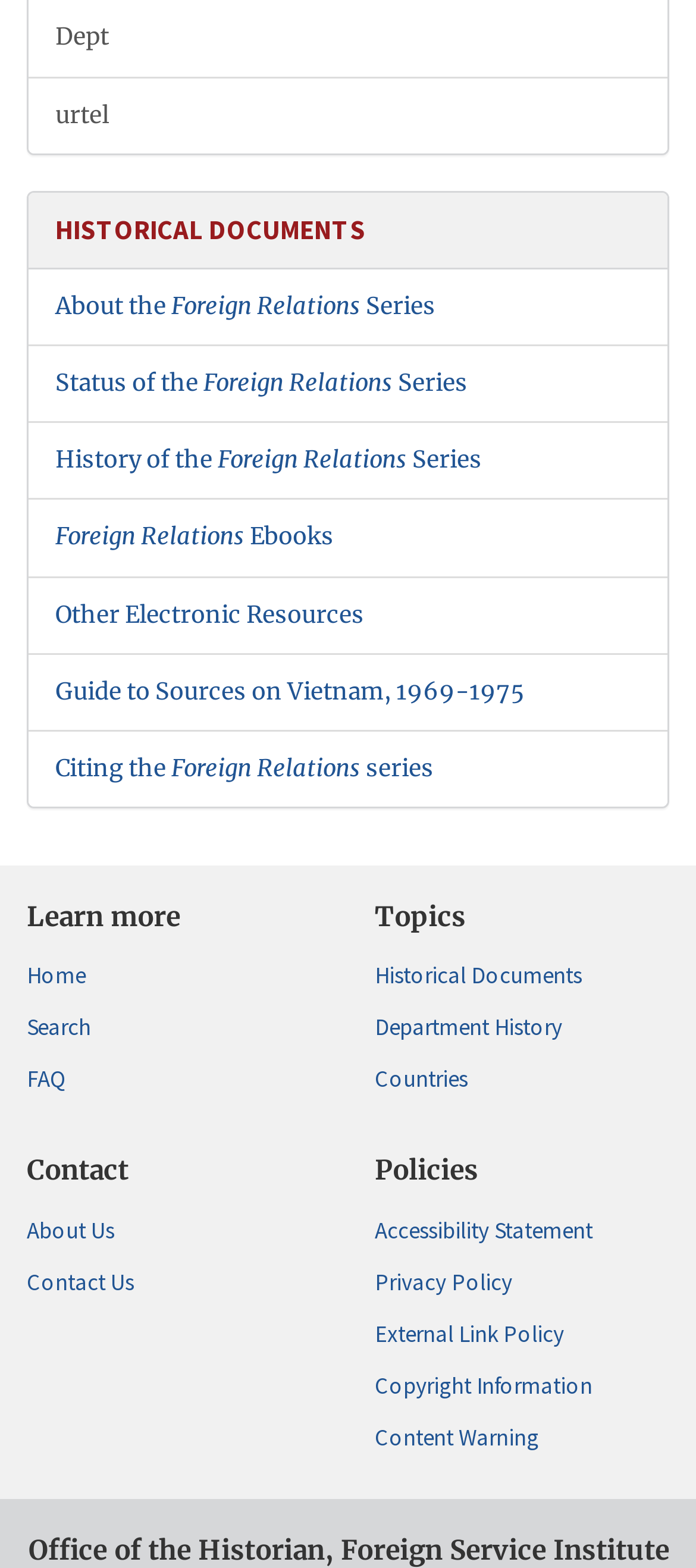What is the purpose of the 'Foreign Relations Series'?
Please look at the screenshot and answer using one word or phrase.

Historical documents